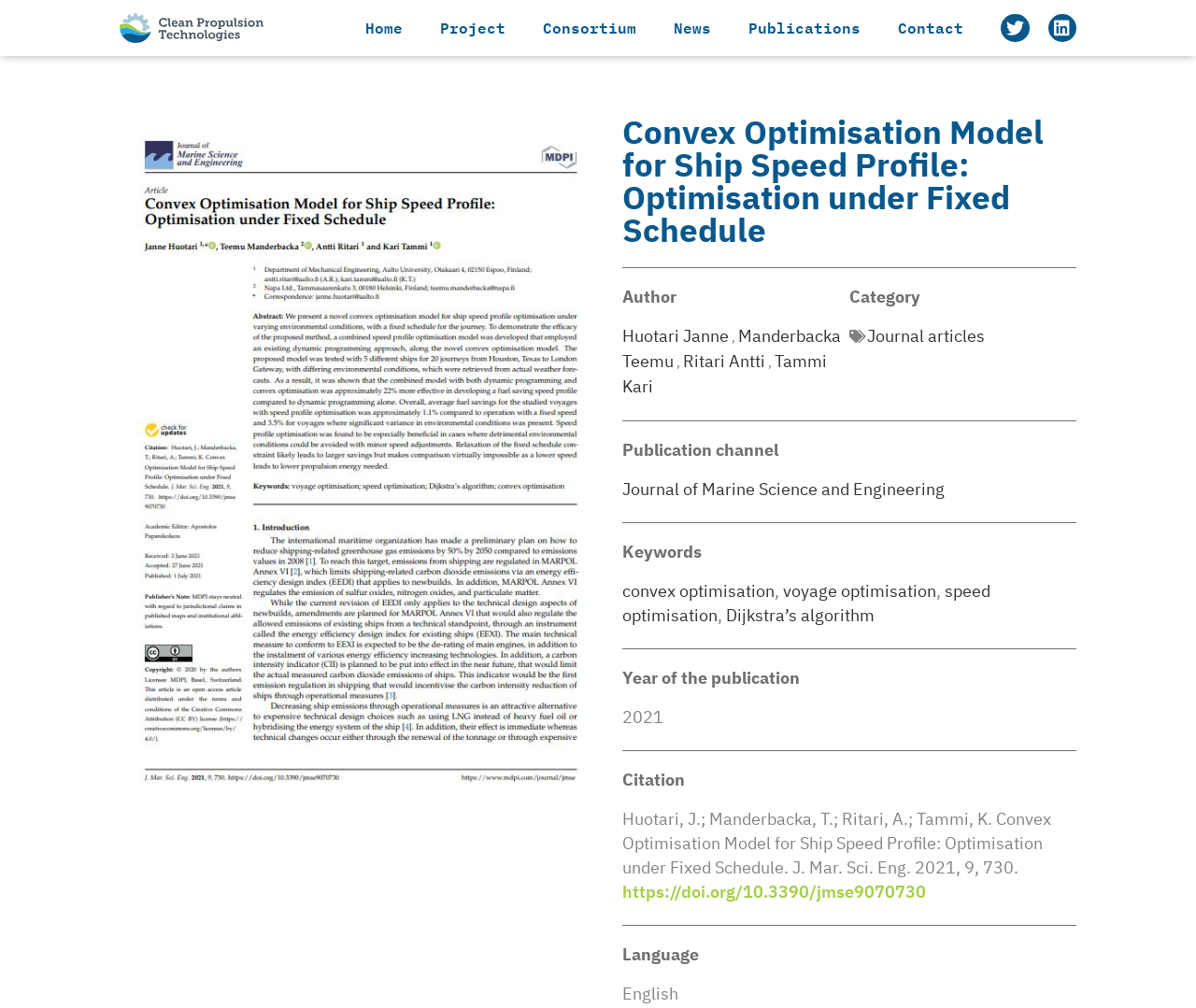Please give a short response to the question using one word or a phrase:
What is the category of this publication?

Journal articles